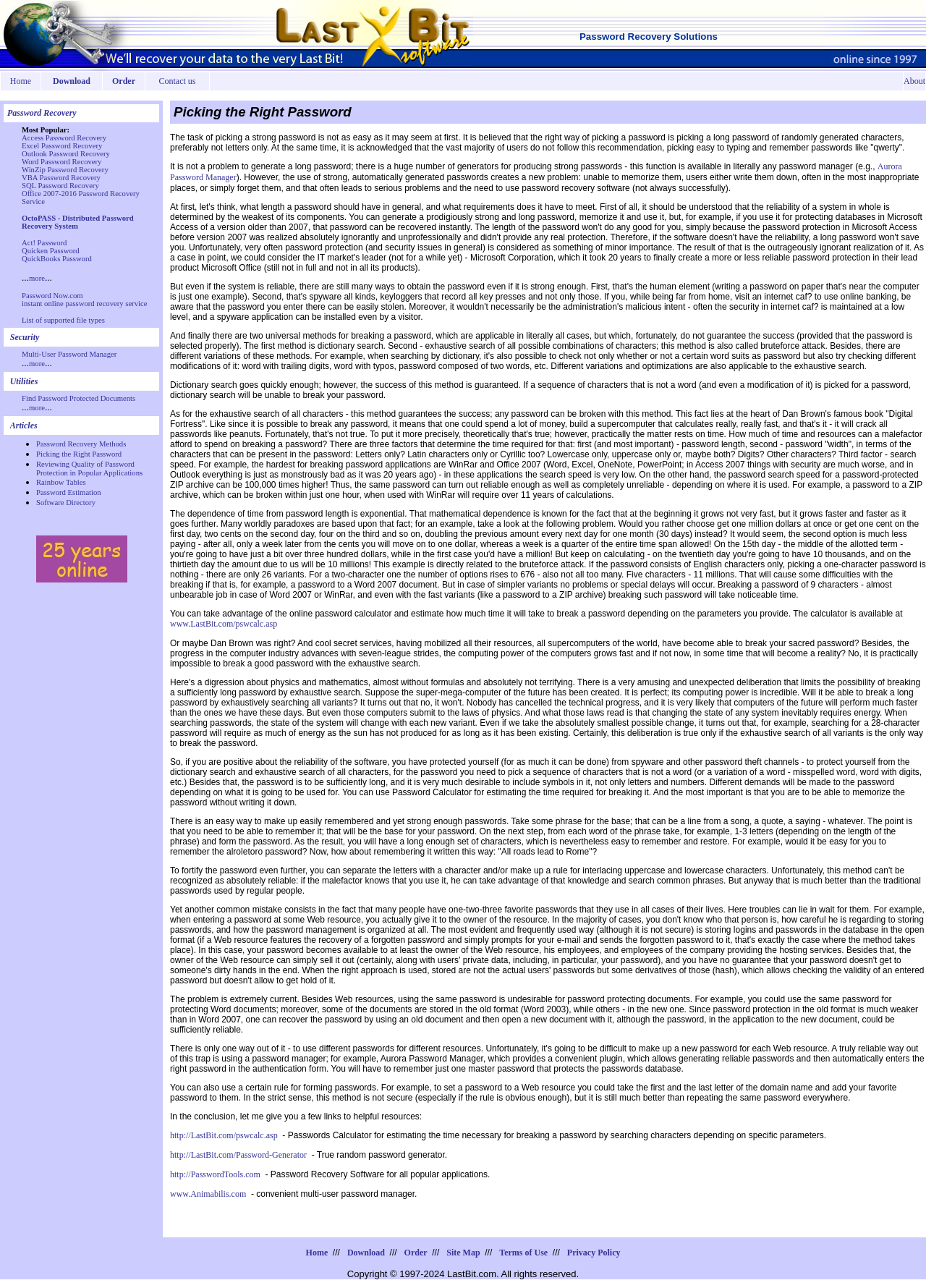Determine the bounding box coordinates for the area you should click to complete the following instruction: "Click on the Articles link".

[0.011, 0.326, 0.04, 0.334]